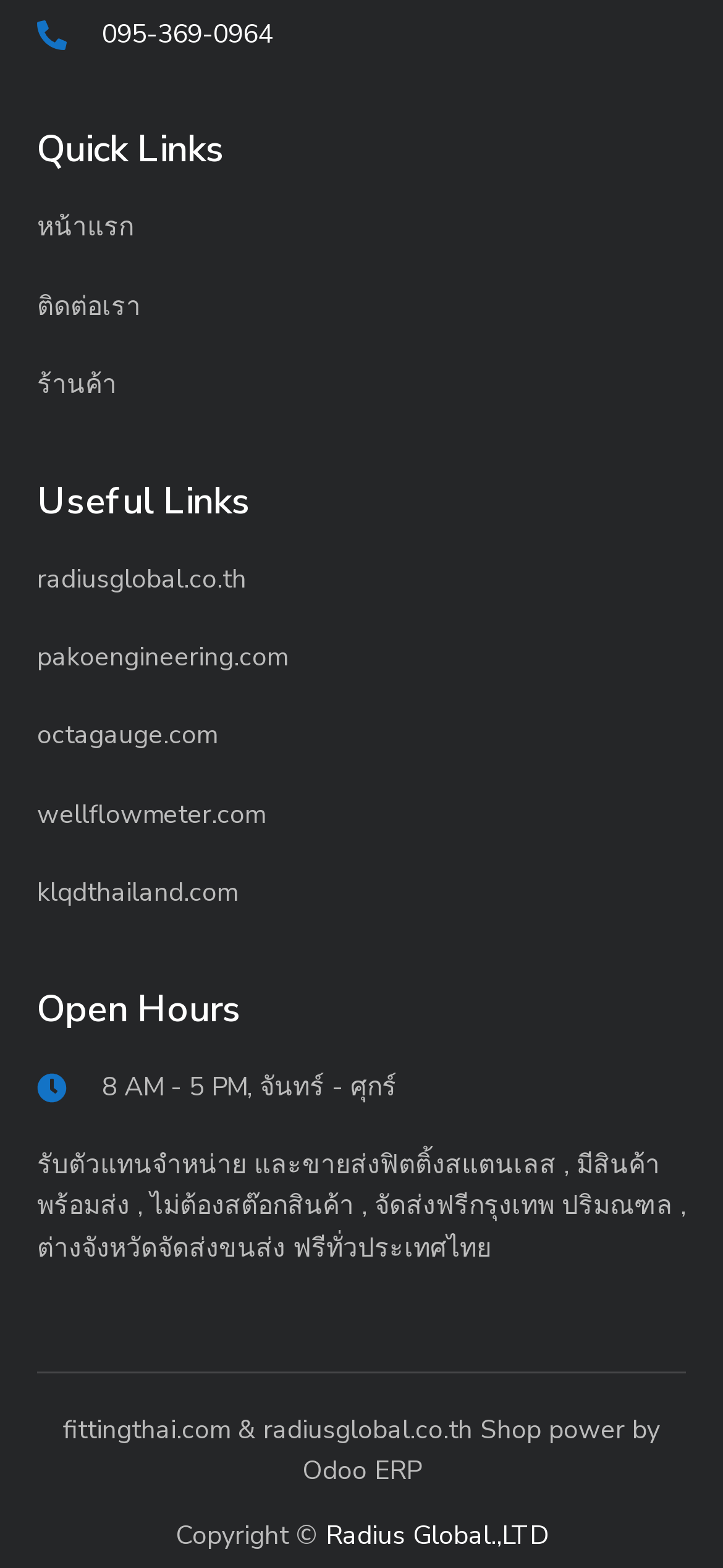Provide the bounding box coordinates of the HTML element this sentence describes: "Radius Global.,LTD". The bounding box coordinates consist of four float numbers between 0 and 1, i.e., [left, top, right, bottom].

[0.45, 0.968, 0.758, 0.99]